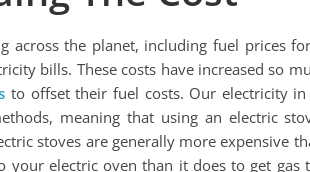Why might a gas cooker be more cost-effective?
Please provide an in-depth and detailed response to the question.

The article implies that a gas cooker could be more cost-effective because it tends to have lower energy demands compared to an electric stove, which is pricier due to its higher energy requirements.